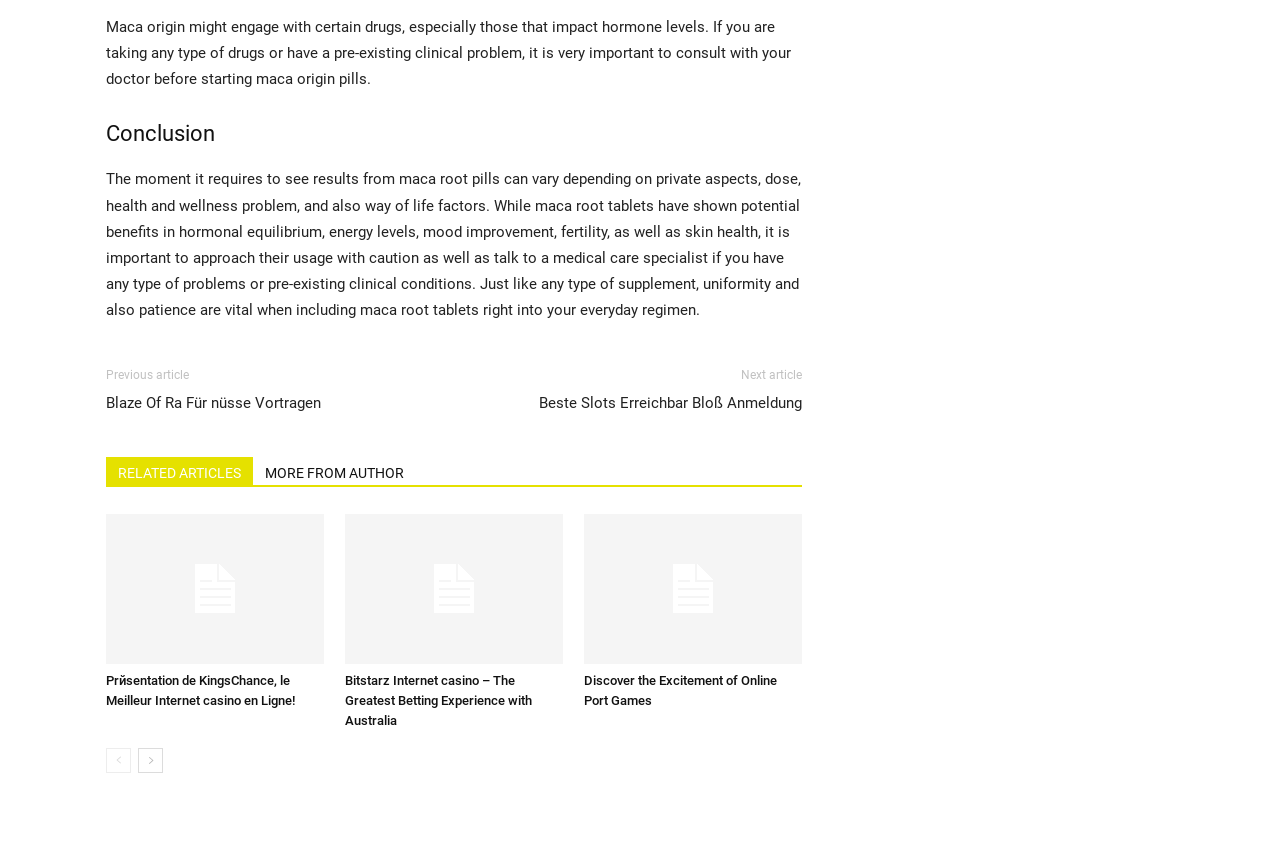Please find the bounding box for the UI element described by: "aria-label="prev-page"".

[0.083, 0.889, 0.102, 0.919]